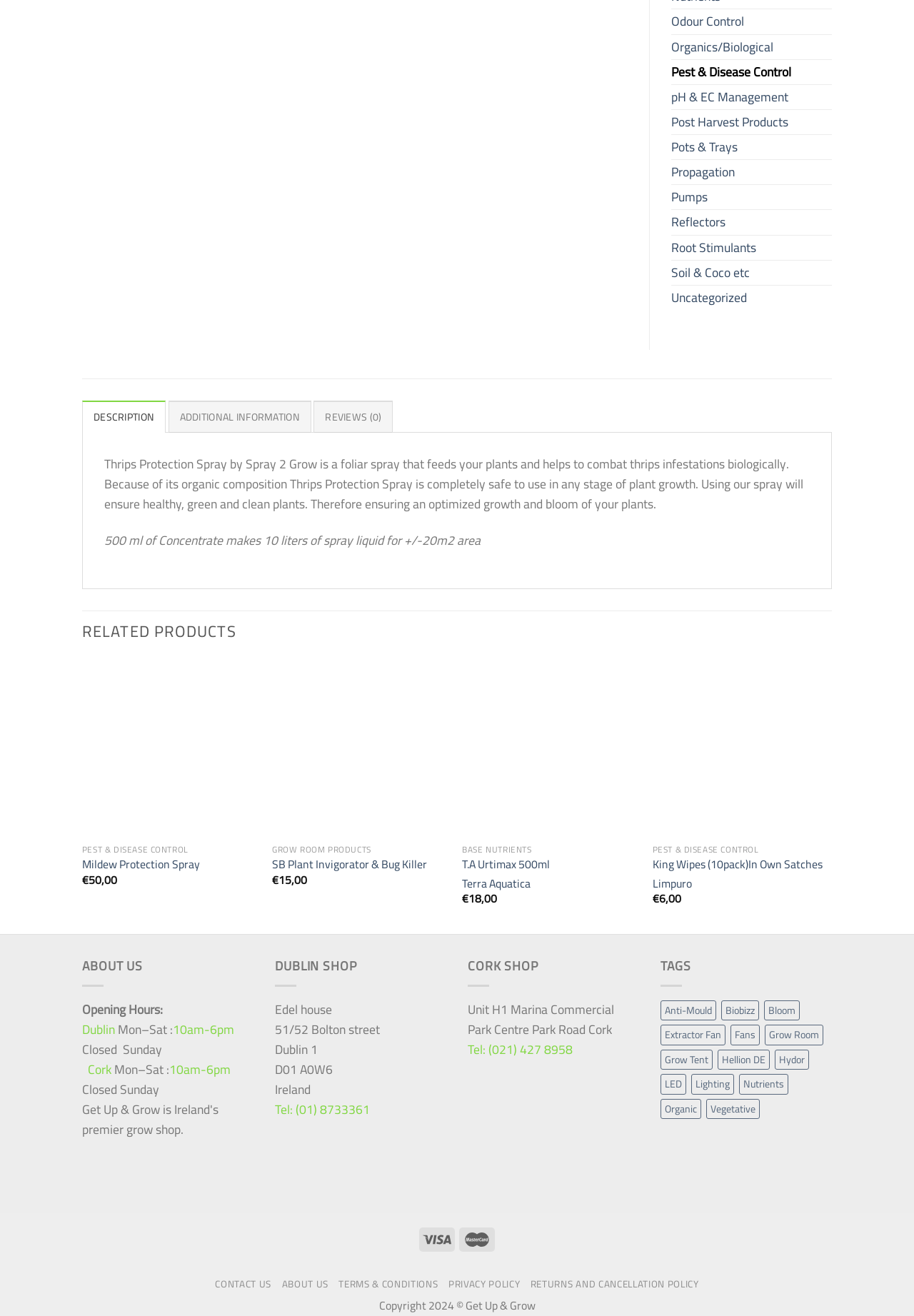Please locate the bounding box coordinates of the element that needs to be clicked to achieve the following instruction: "Click on the 'DESCRIPTION' tab". The coordinates should be four float numbers between 0 and 1, i.e., [left, top, right, bottom].

[0.09, 0.305, 0.181, 0.329]